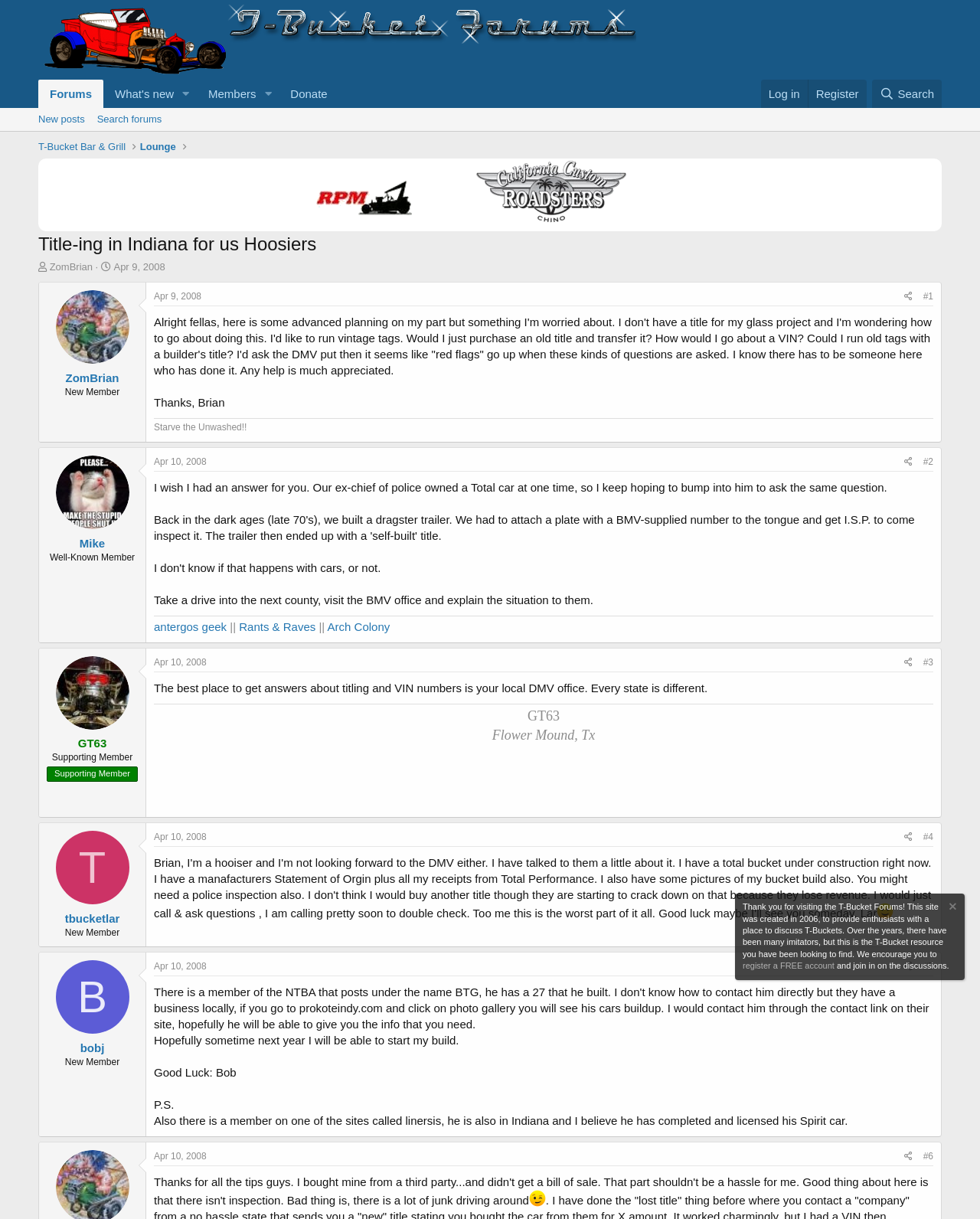Generate the main heading text from the webpage.

Title-ing in Indiana for us Hoosiers